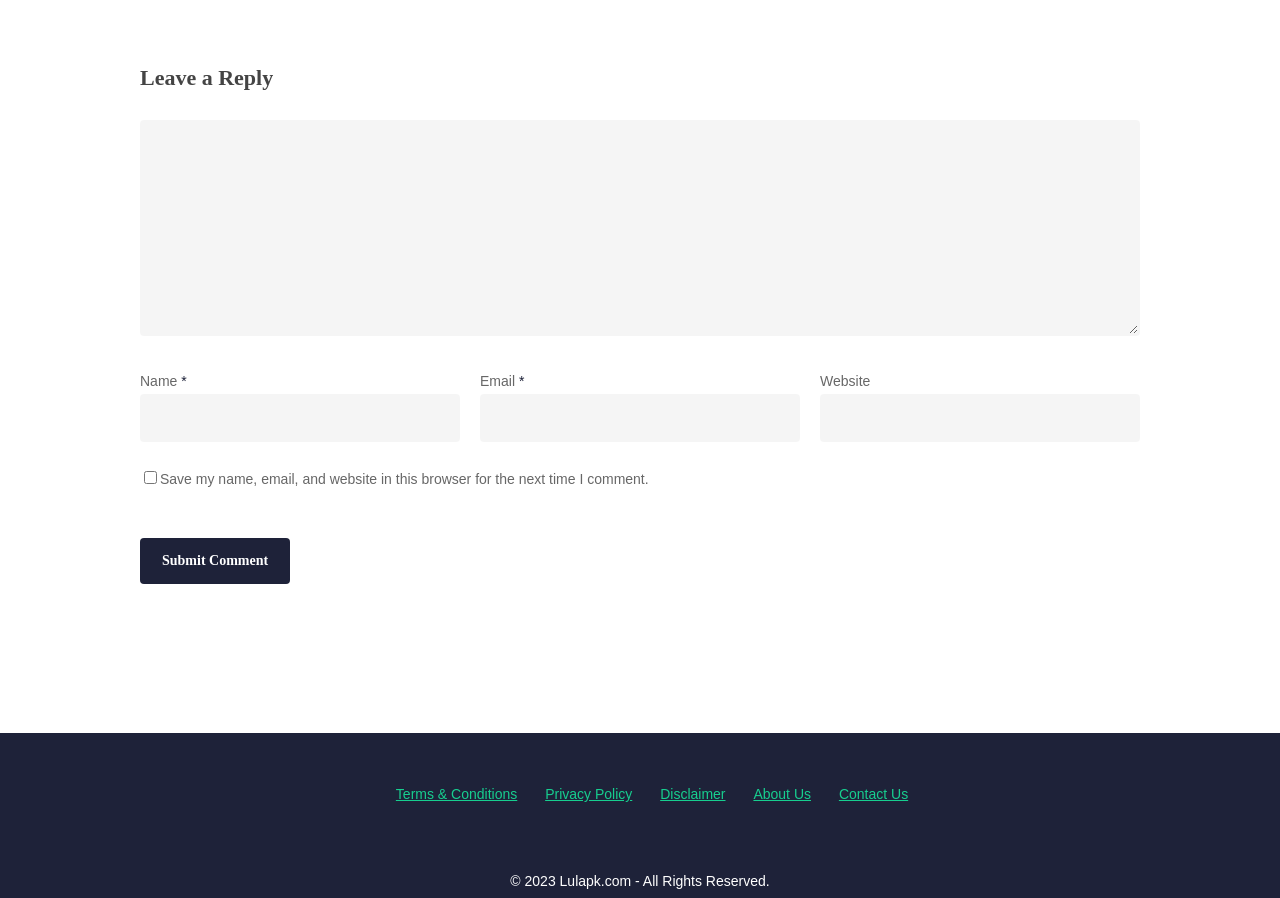Find the bounding box coordinates of the clickable element required to execute the following instruction: "Visit the terms and conditions page". Provide the coordinates as four float numbers between 0 and 1, i.e., [left, top, right, bottom].

[0.309, 0.87, 0.404, 0.899]